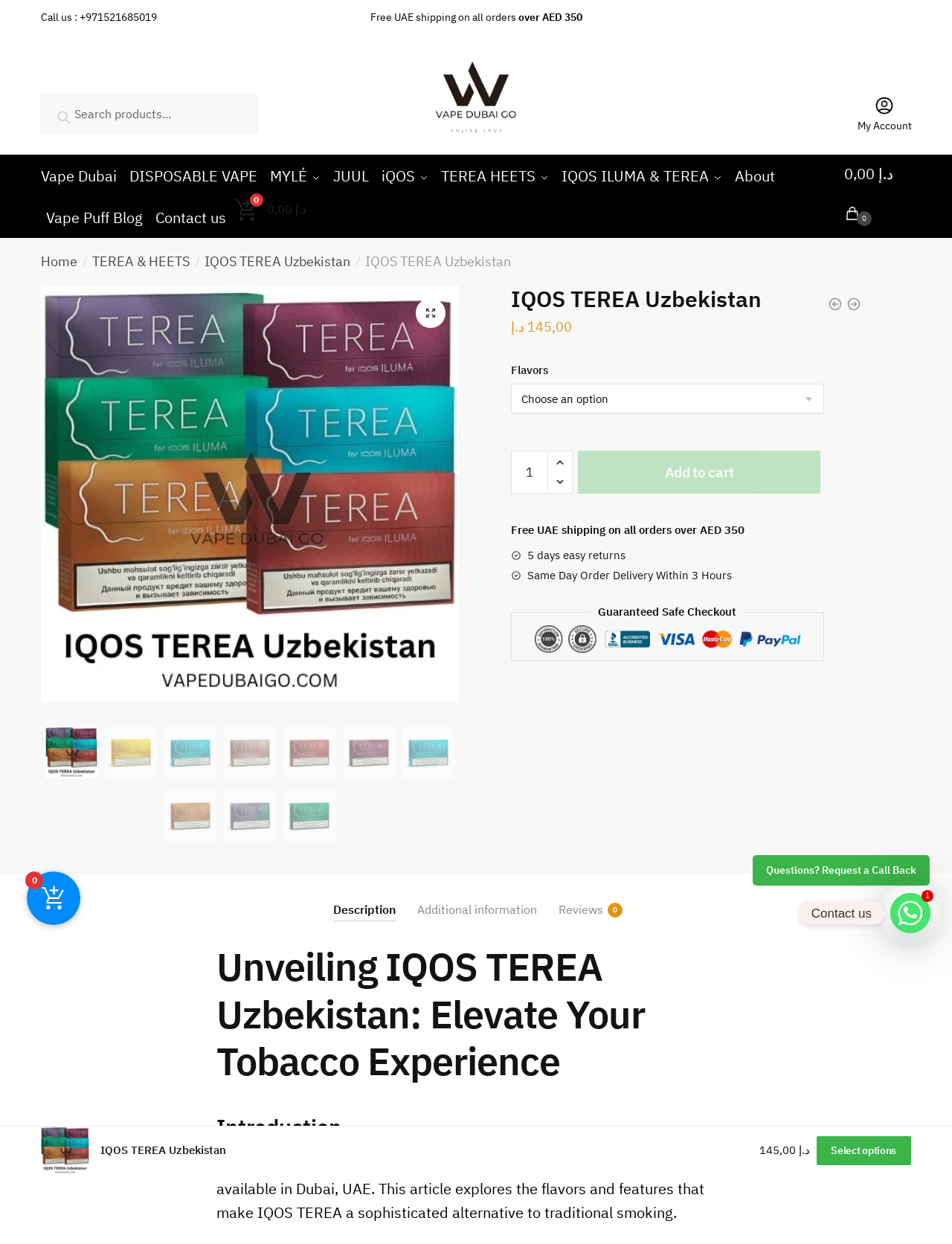Based on what you see in the screenshot, provide a thorough answer to this question: What is the guarantee for safe checkout?

The guarantee for safe checkout can be found in the product description section. It is stated that the checkout process is guaranteed to be safe.